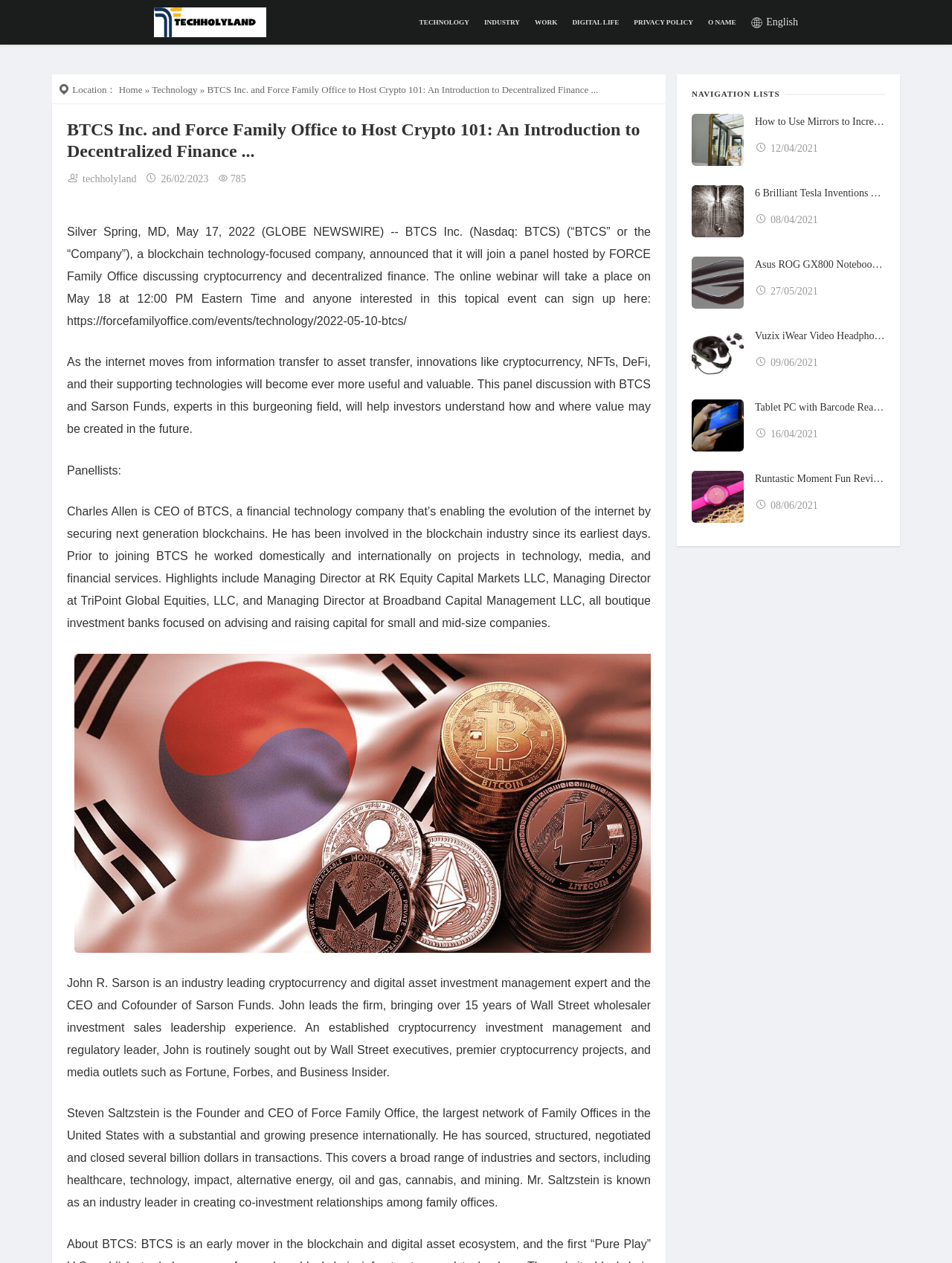Locate and extract the text of the main heading on the webpage.

BTCS Inc. and Force Family Office to Host Crypto 101: An Introduction to Decentralized Finance ...